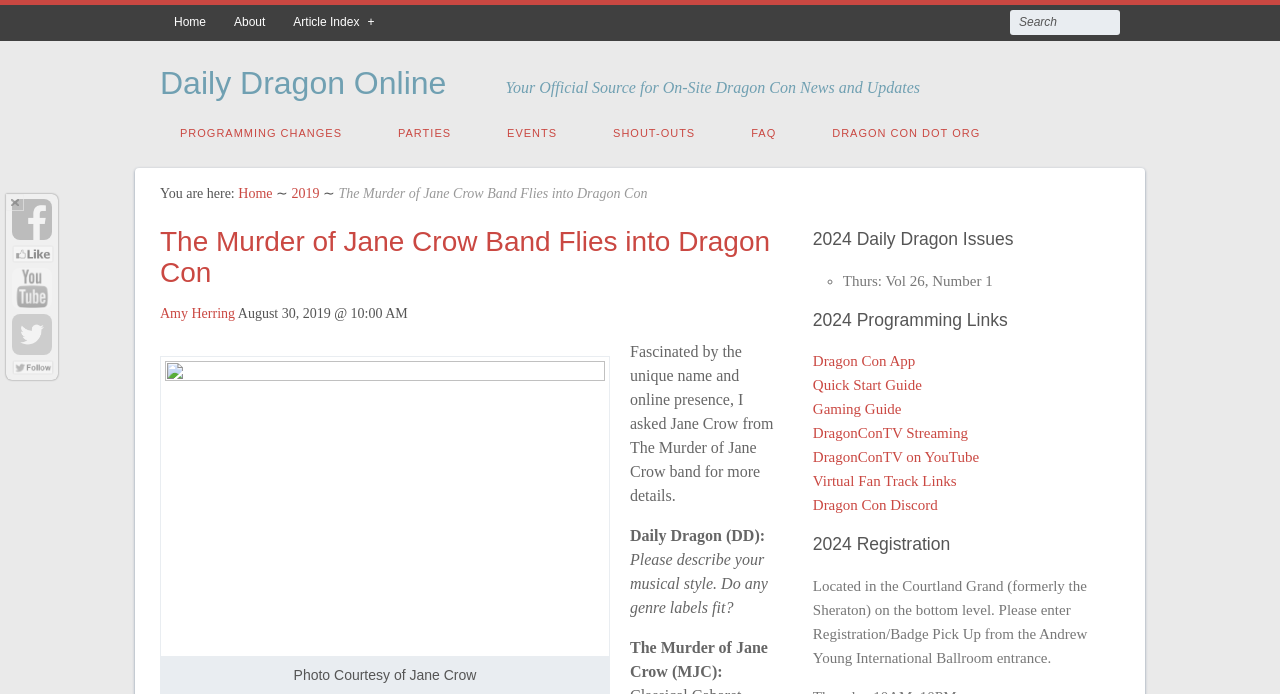Identify the headline of the webpage and generate its text content.

Daily Dragon Online